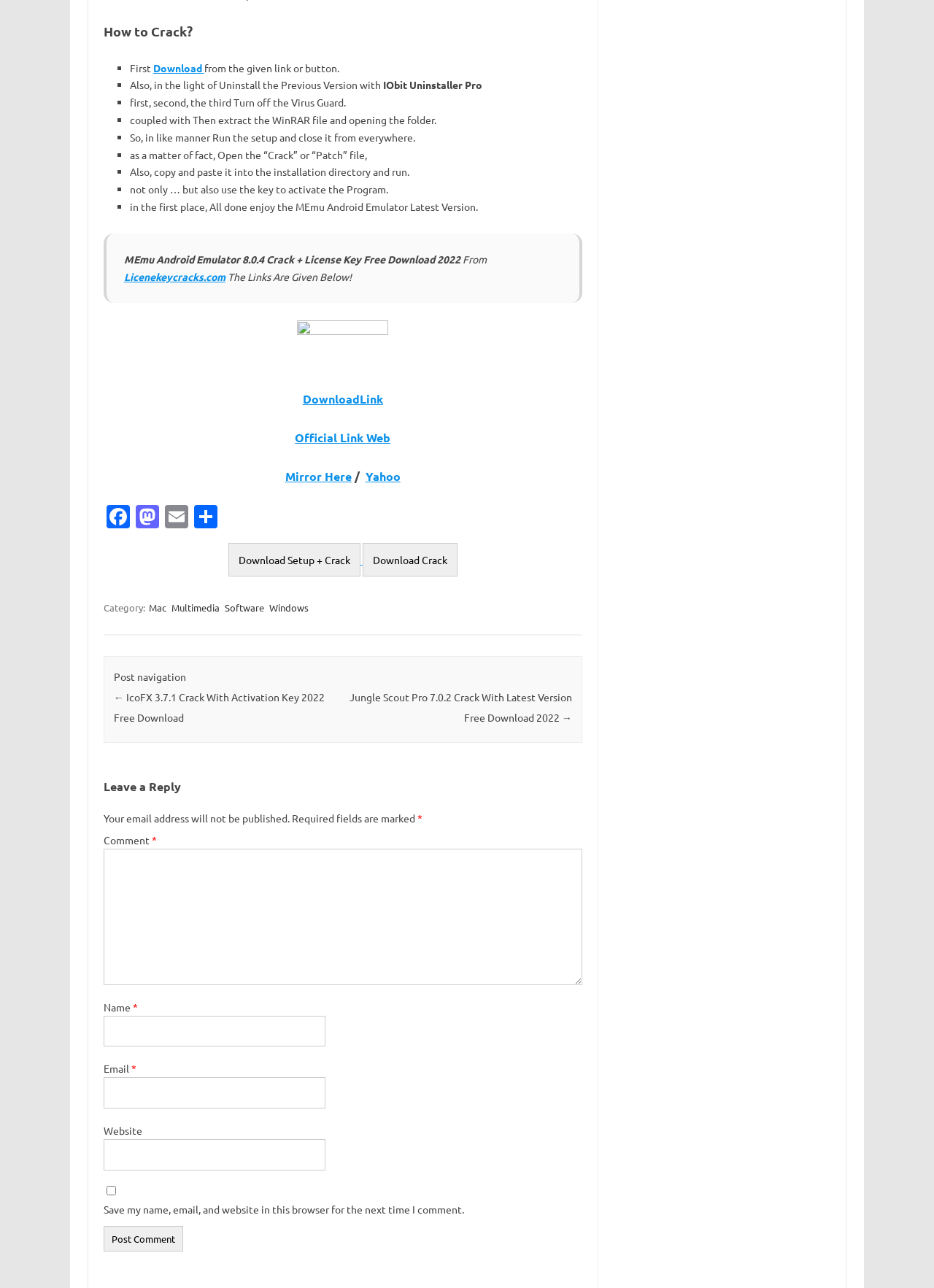Where can I download the crack file?
Analyze the image and provide a thorough answer to the question.

The download link for the crack file is provided in the 'DownloadLink' section, which includes links to download the setup and crack files.